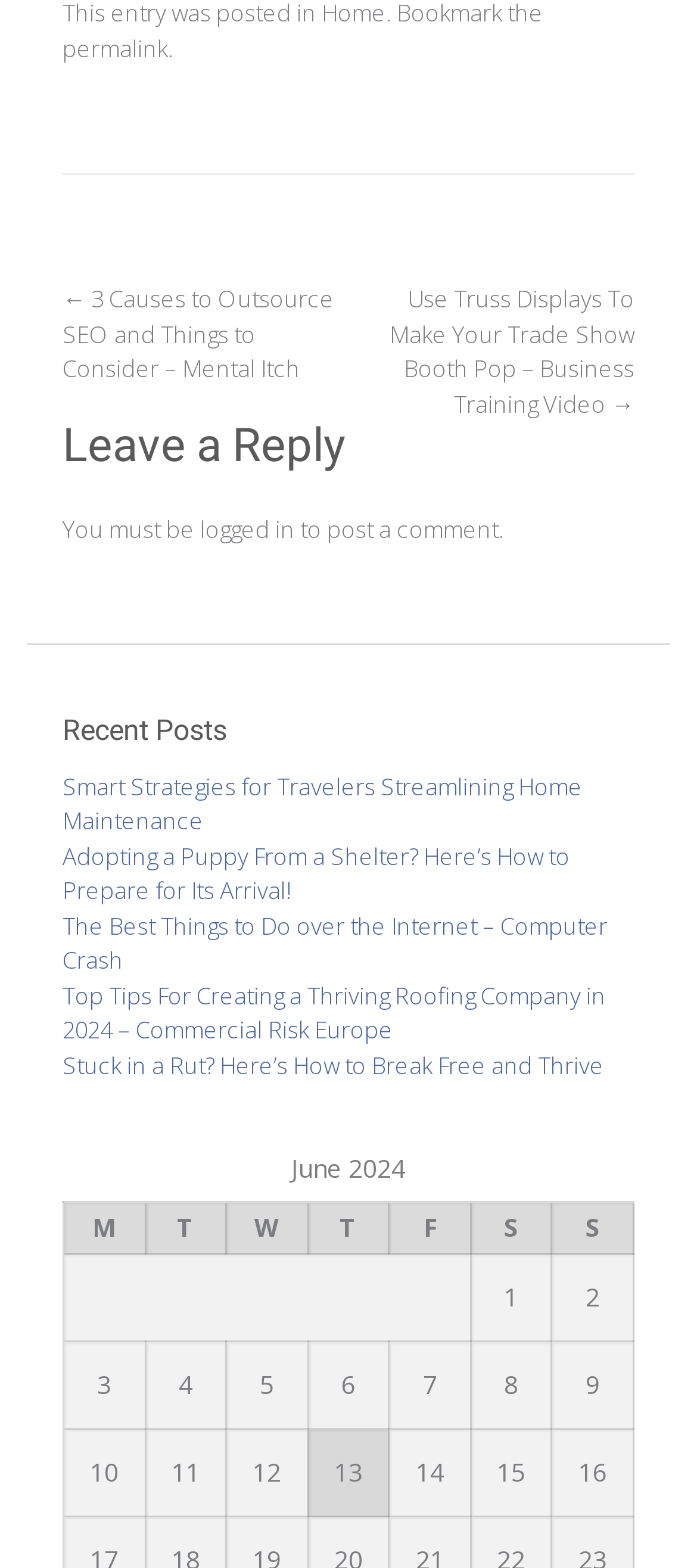Using the information shown in the image, answer the question with as much detail as possible: What is the title of the first post?

I found the title of the first post by looking at the link element with the text '← 3 Causes to Outsource SEO and Things to Consider – Mental Itch' which is located at the top of the page.